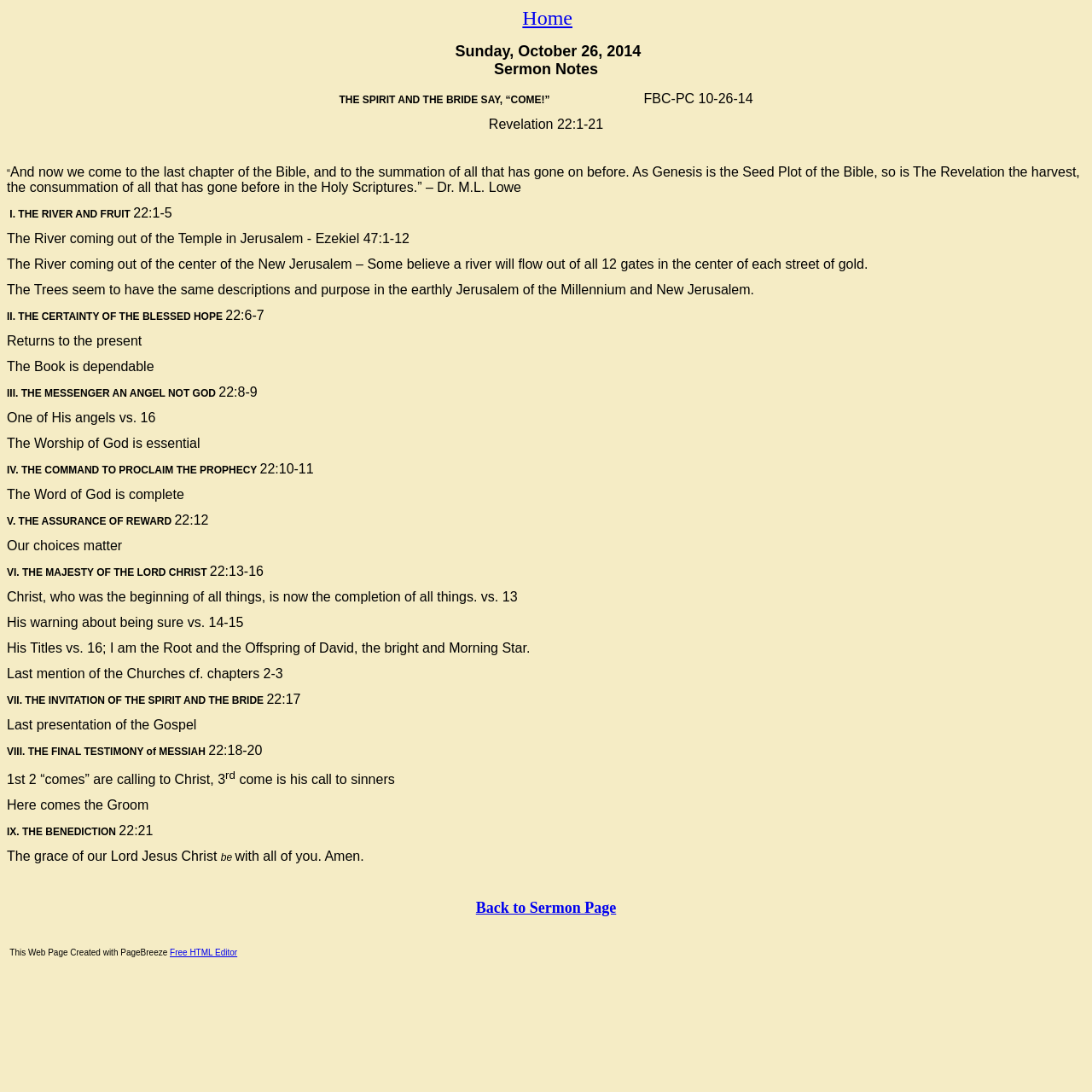Based on the image, please elaborate on the answer to the following question:
What is the software used to create this webpage?

I found the software used to create this webpage by looking at the static text element with the content 'This Web Page Created with PageBreeze' which is located at the bottom of the webpage, indicating that PageBreeze is the software used to create this webpage.